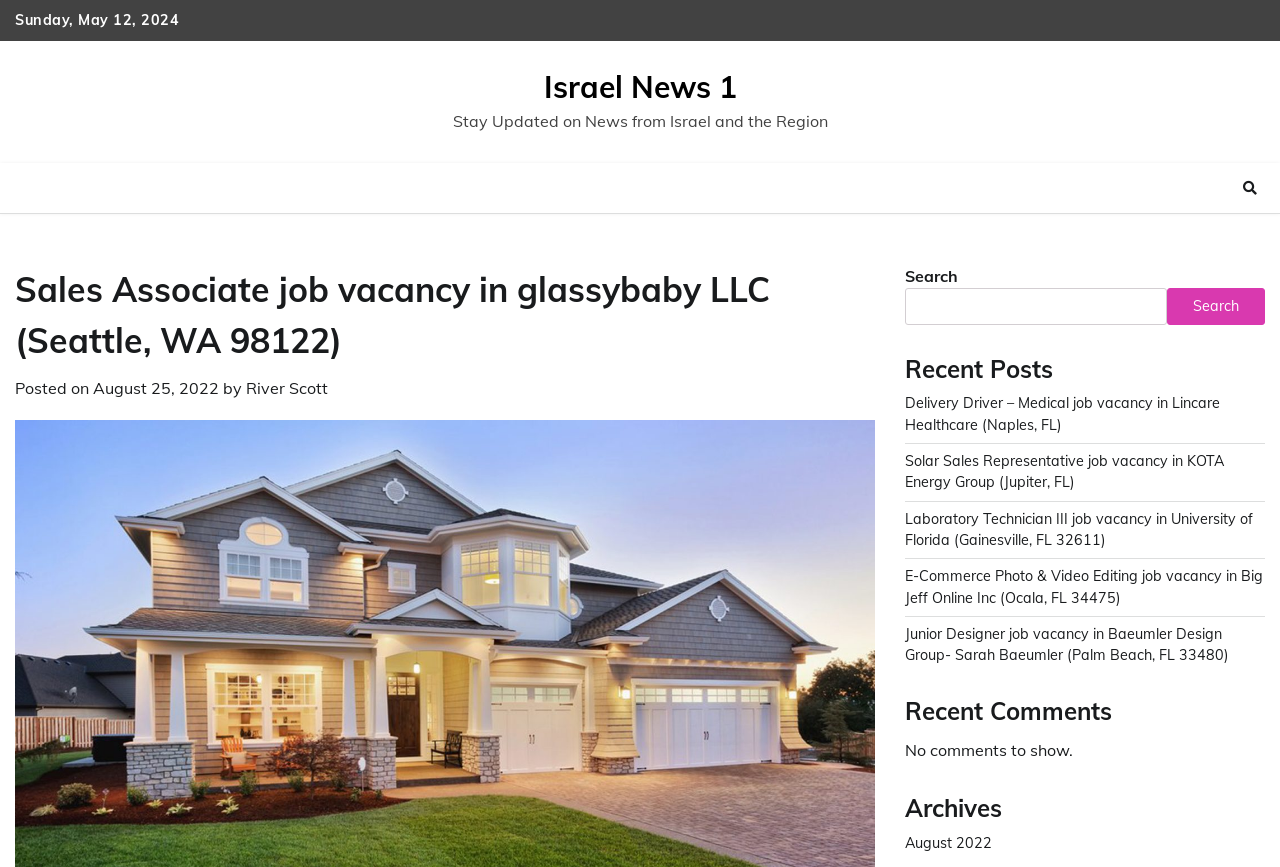Generate the title text from the webpage.

Sales Associate job vacancy in glassybaby LLC (Seattle, WA 98122)